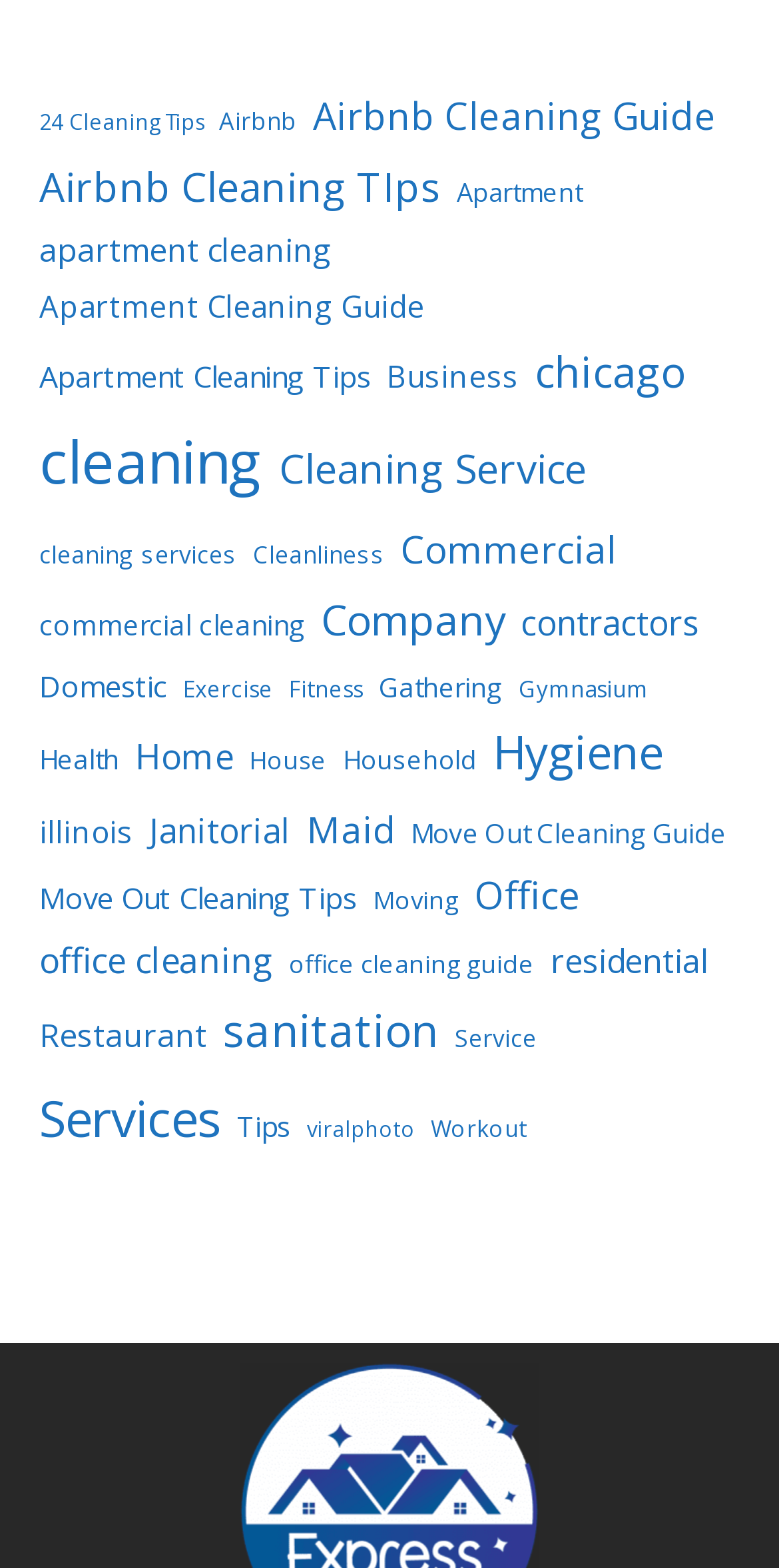What is the main topic of this webpage?
Use the screenshot to answer the question with a single word or phrase.

Cleaning